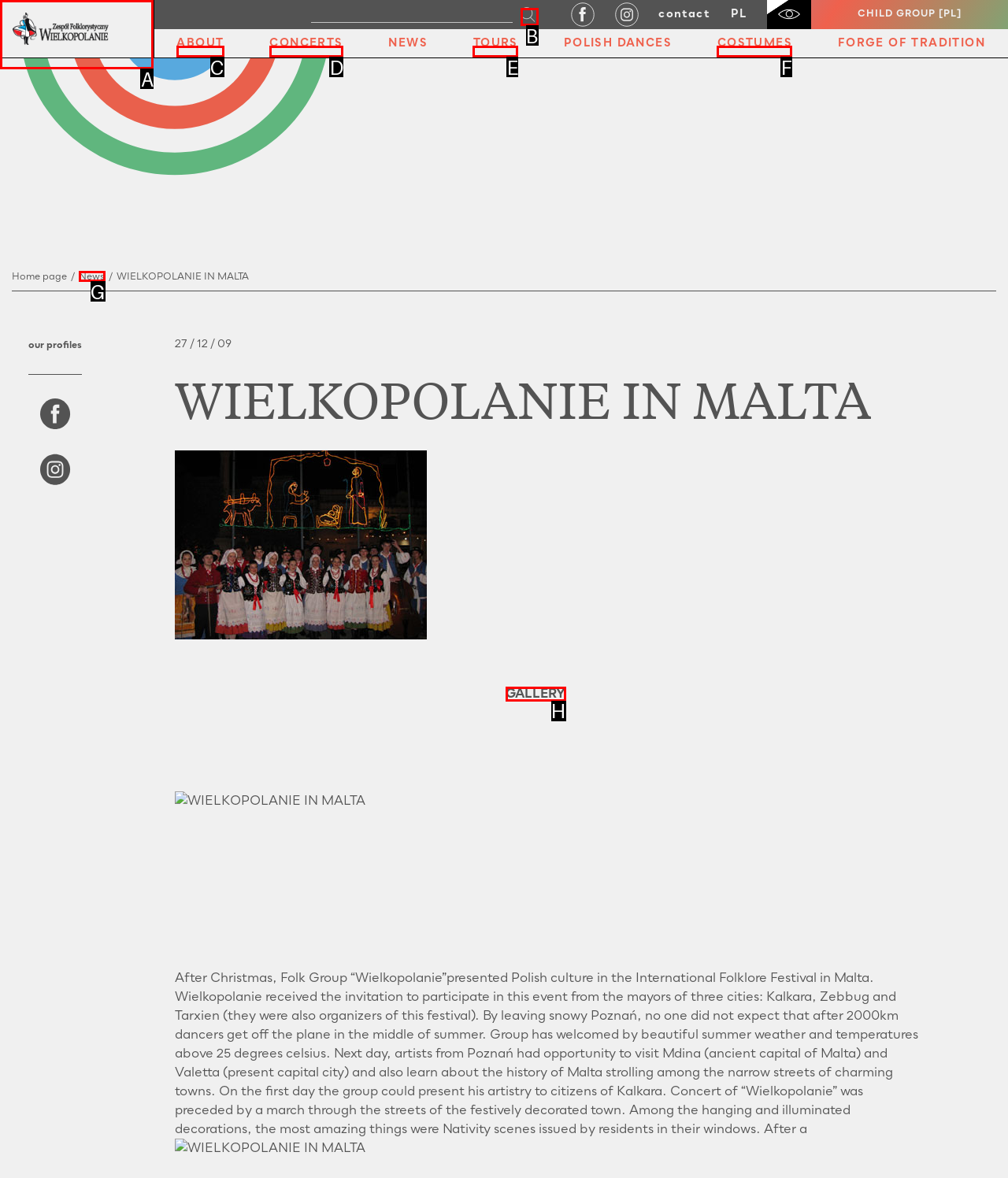Find the correct option to complete this instruction: See all recent posts. Reply with the corresponding letter.

None